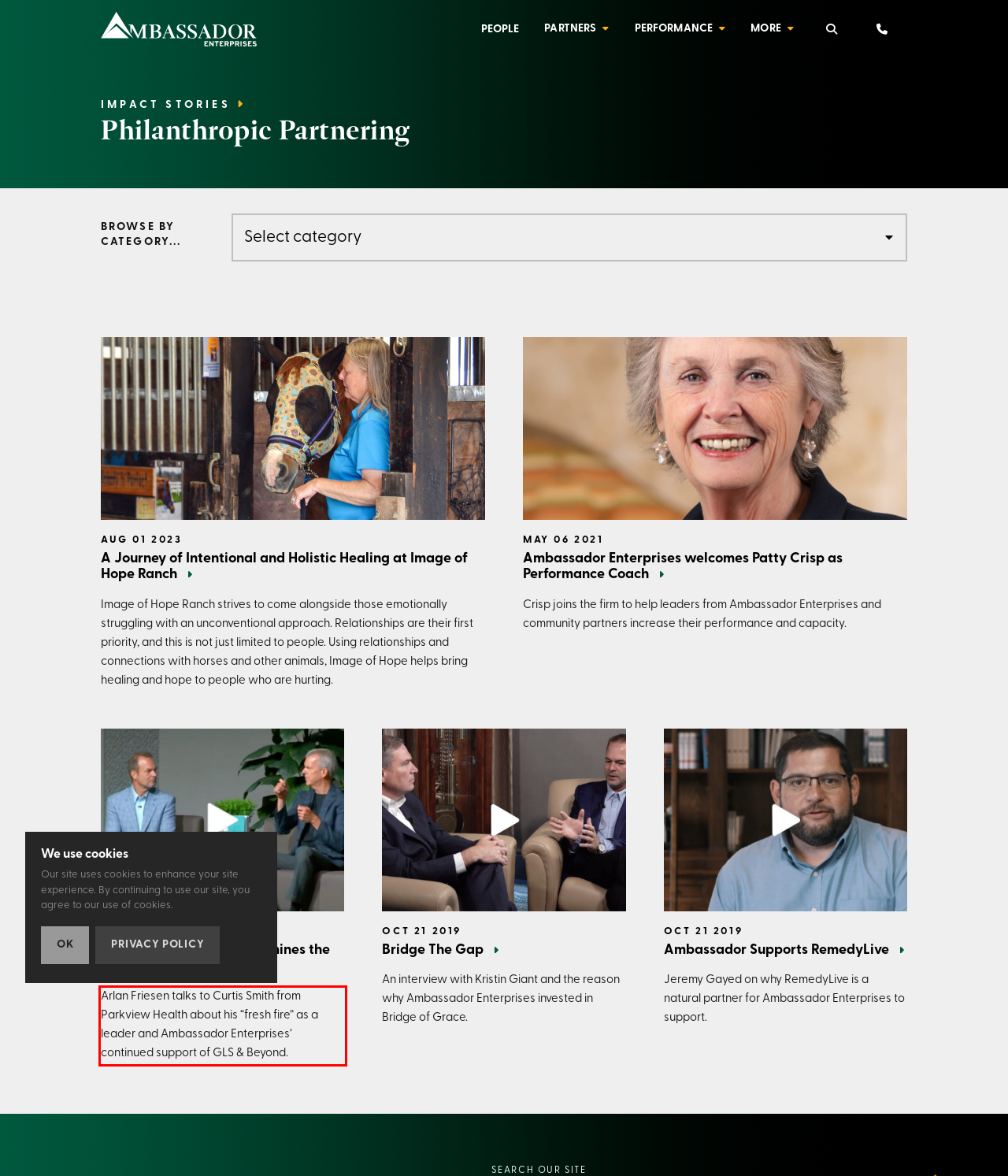Look at the webpage screenshot and recognize the text inside the red bounding box.

Arlan Friesen talks to Curtis Smith from Parkview Health about his “fresh fire” as a leader and Ambassador Enterprises’ continued support of GLS & Beyond.